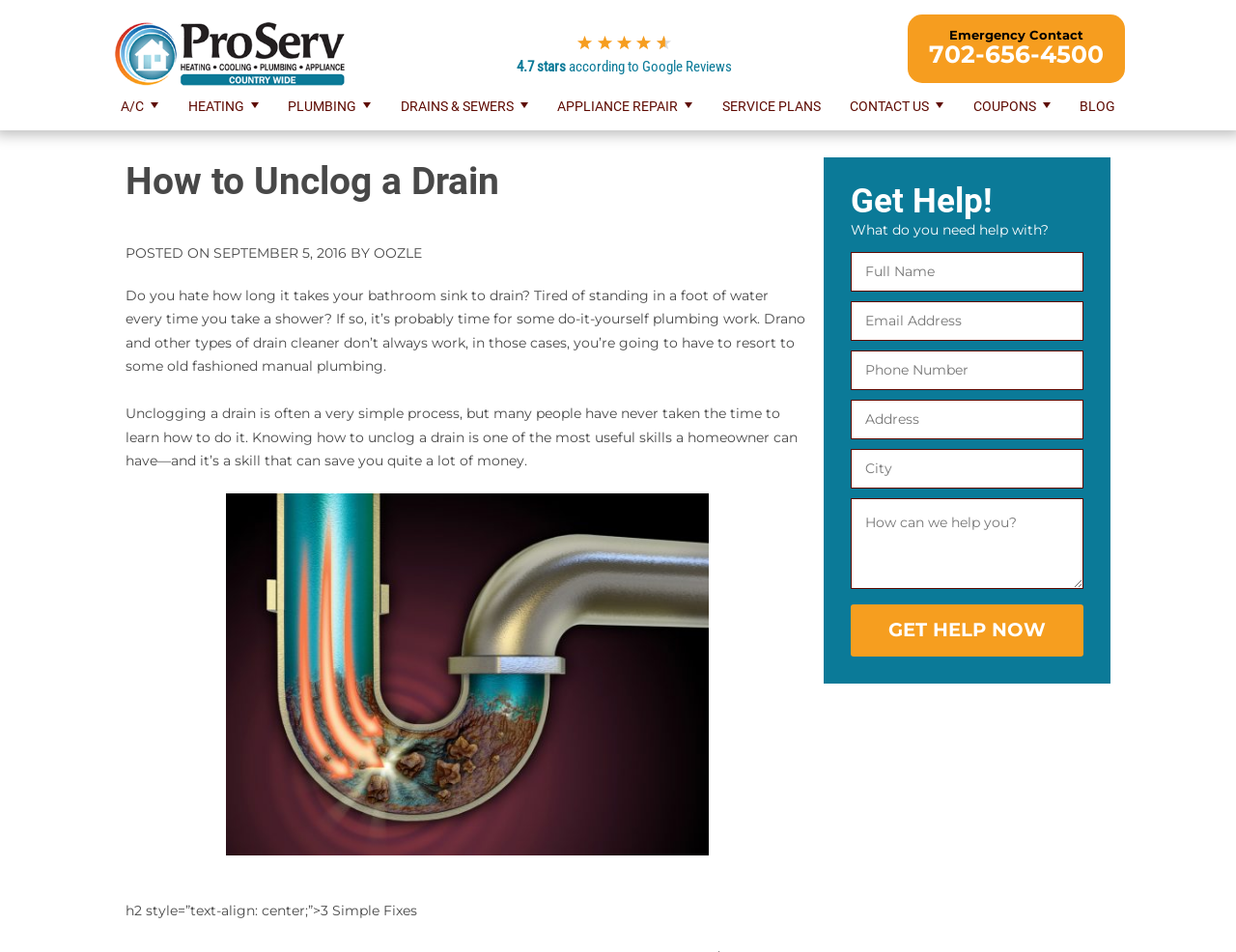Please identify the bounding box coordinates of the region to click in order to complete the given instruction: "get help now". The coordinates should be four float numbers between 0 and 1, i.e., [left, top, right, bottom].

[0.688, 0.635, 0.877, 0.69]